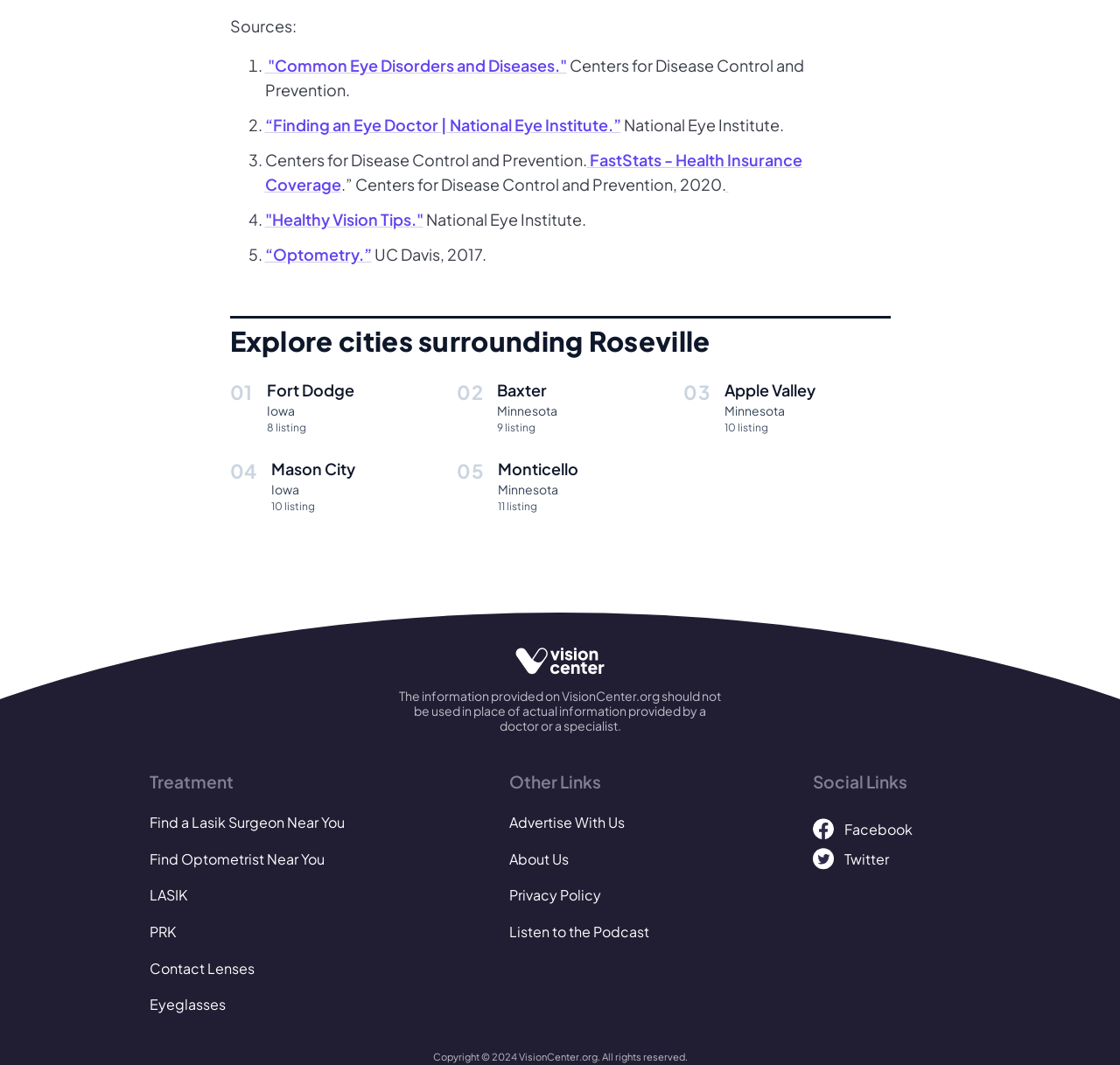Please find the bounding box coordinates of the element that you should click to achieve the following instruction: "Find a Lasik Surgeon Near You". The coordinates should be presented as four float numbers between 0 and 1: [left, top, right, bottom].

[0.134, 0.762, 0.308, 0.783]